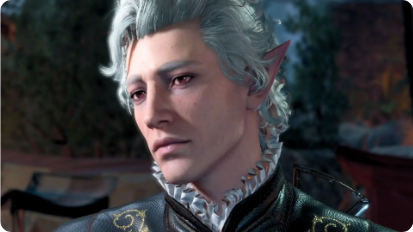Detail every visible element in the image extensively.

The image depicts a finely detailed elven character with striking features, highlighted by silver hair styled elegantly. The character's pointed ears signify their elven heritage, and their piercing eyes hold a contemplative expression. Dressed in intricate attire adorned with ornate detailing, the character exudes an air of nobility and mystery. This portrayal is likely linked to the "Speak with Dead" spell featured in the video game Baldur’s Gate 3, emphasizing the unique interactions players can have with non-living characters. The artwork captures the essence of fantasy role-playing, drawing players into a rich narrative world.